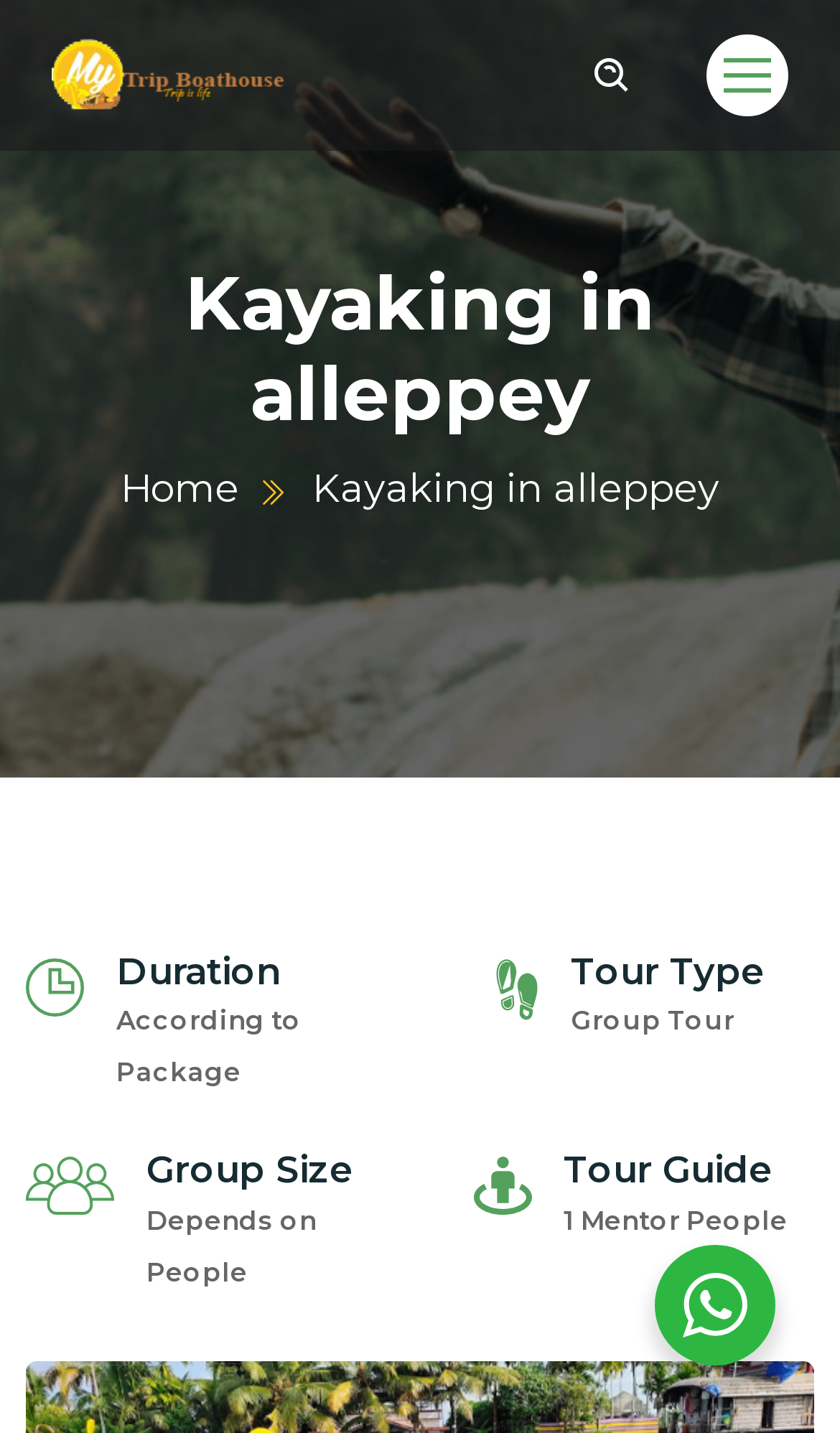Provide a brief response using a word or short phrase to this question:
What is the duration of the tour?

According to Package